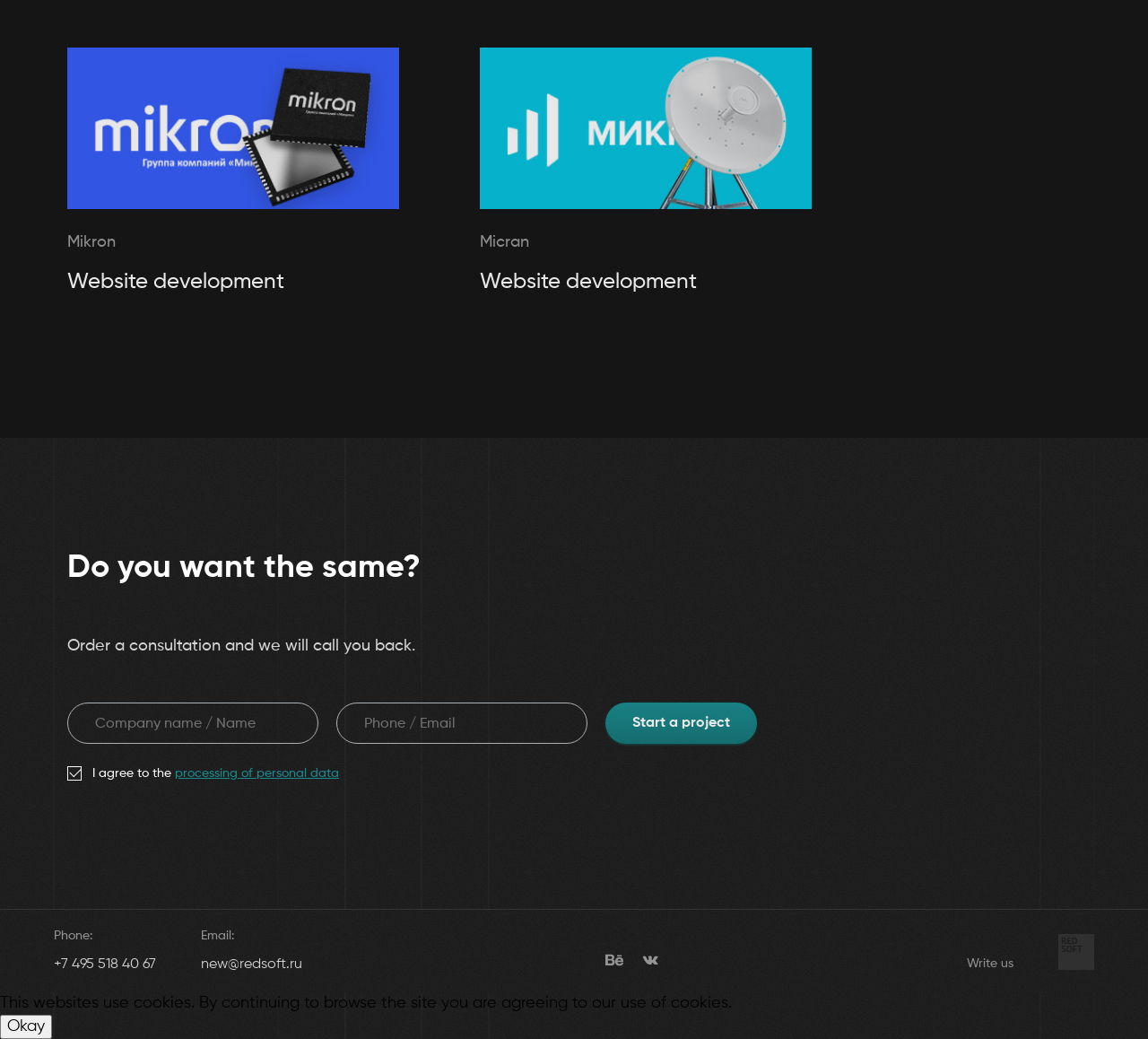What are the required fields for starting a project?
Using the image, provide a concise answer in one word or a short phrase.

Company name and Phone/Email